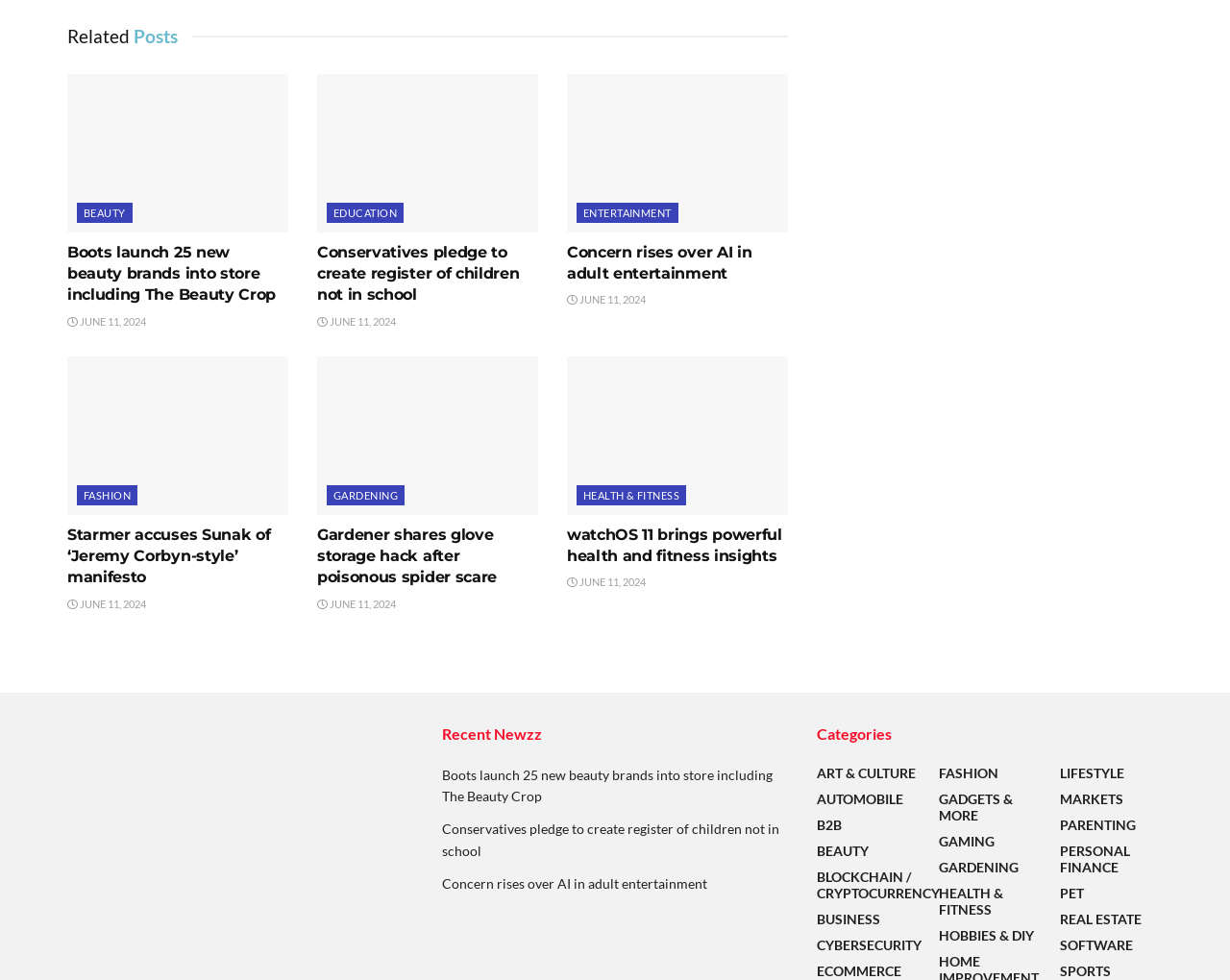Determine the bounding box coordinates of the clickable region to execute the instruction: "Browse 'BEAUTY' category". The coordinates should be four float numbers between 0 and 1, denoted as [left, top, right, bottom].

[0.062, 0.206, 0.108, 0.227]